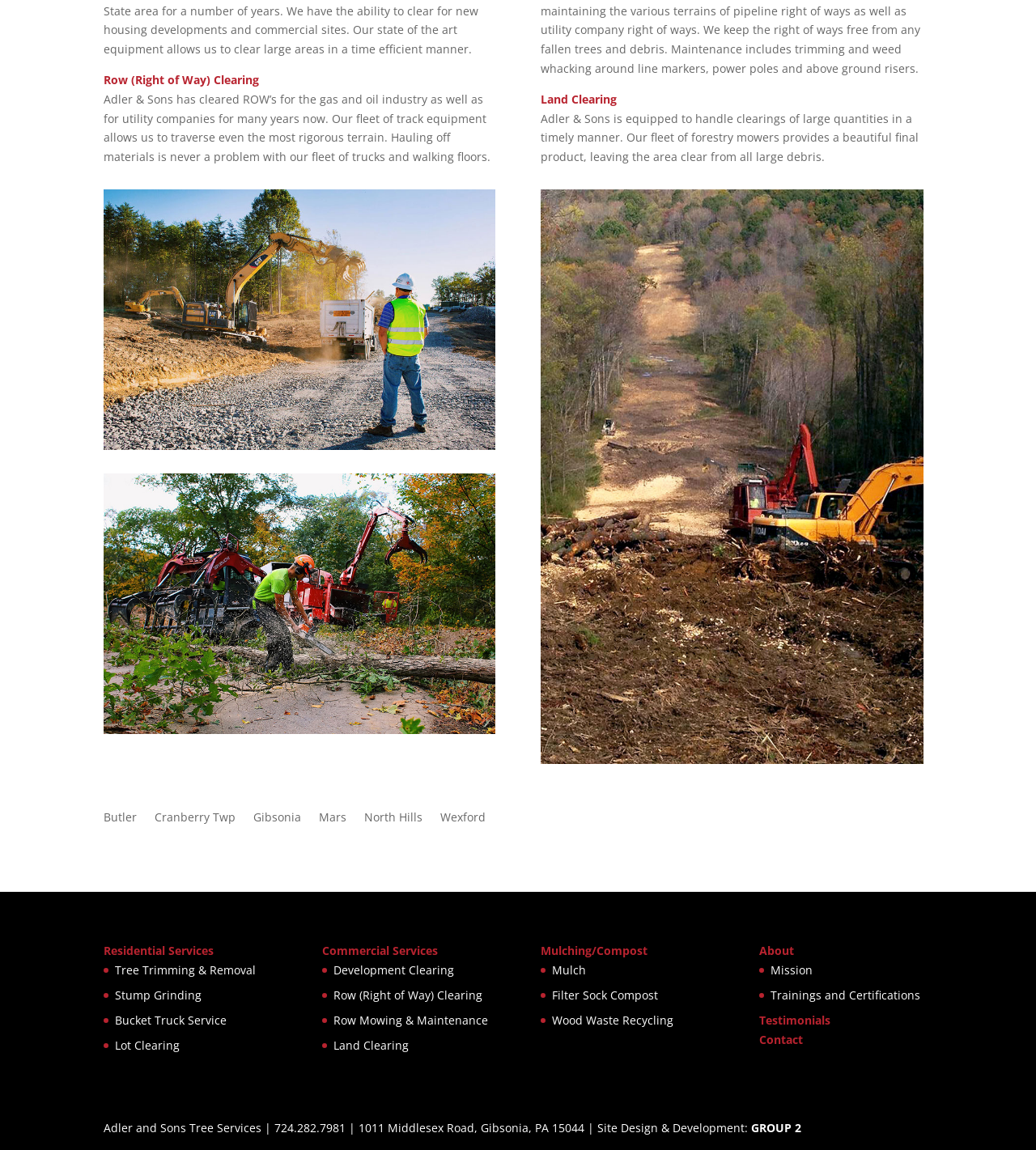Using the description: "https://jobs-nypl.icims.com/jobs/11204/assistant-director%2C-e-reading/job", identify the bounding box of the corresponding UI element in the screenshot.

None